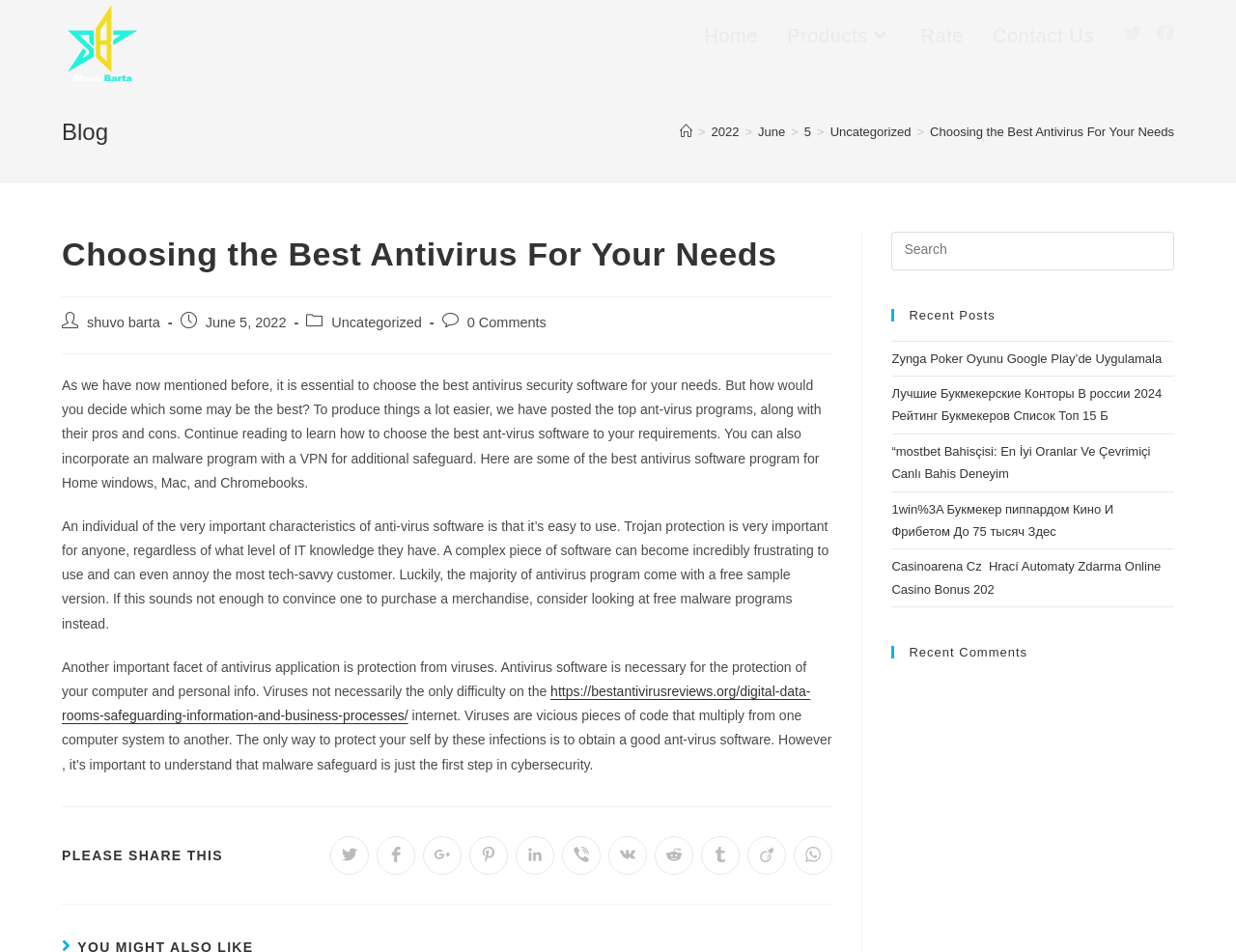What is the author of the current post?
We need a detailed and exhaustive answer to the question. Please elaborate.

I found the answer by looking at the 'Post author' section, where it says 'shuvo barta' in a link element.